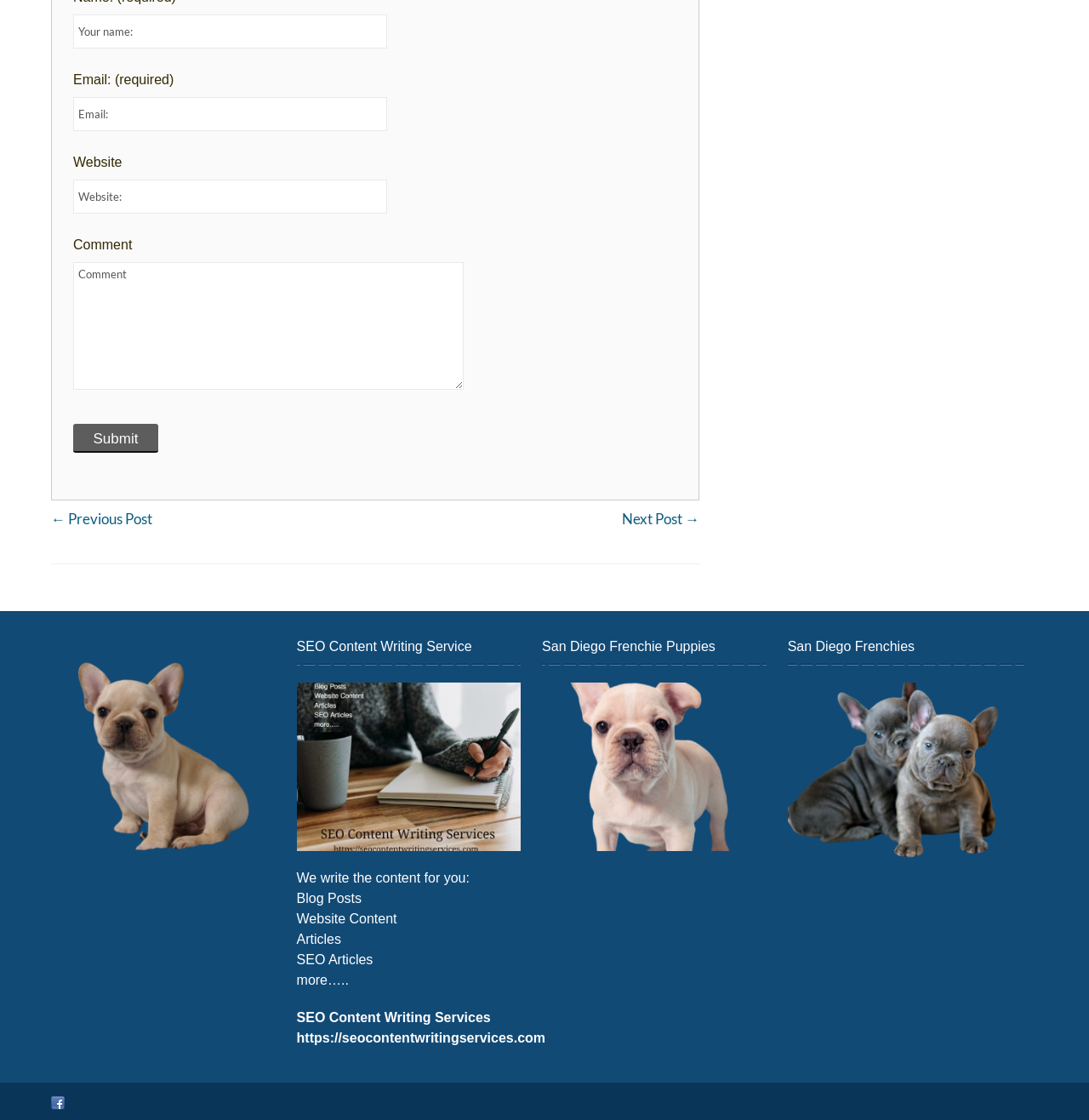What is the price of the third product?
Please answer the question with a detailed and comprehensive explanation.

I examined the third product listing and found the price information, which is displayed as '$42.99'.